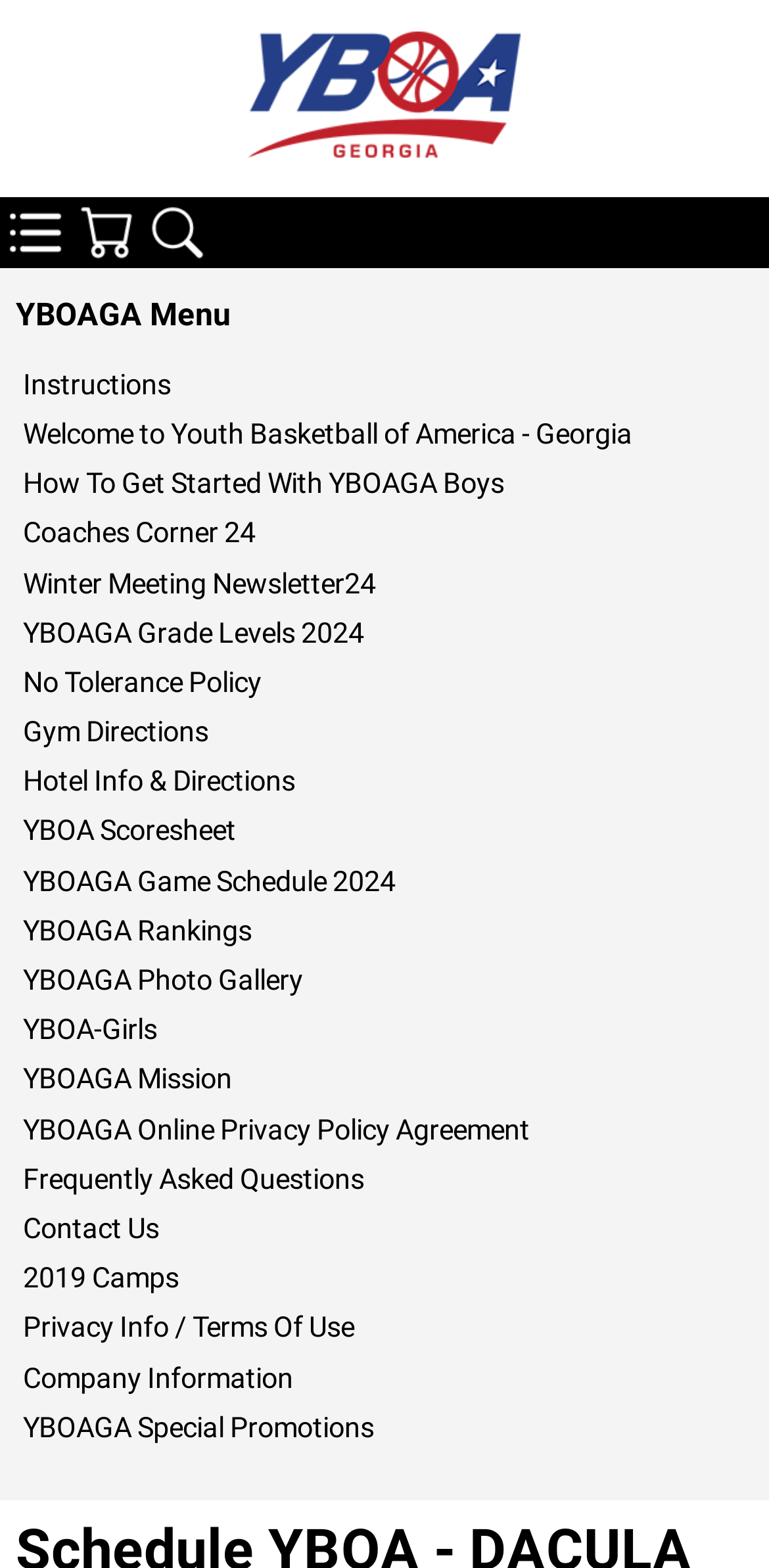Determine the bounding box coordinates of the section to be clicked to follow the instruction: "Check YBOAGA Rankings". The coordinates should be given as four float numbers between 0 and 1, formatted as [left, top, right, bottom].

[0.021, 0.579, 0.906, 0.61]